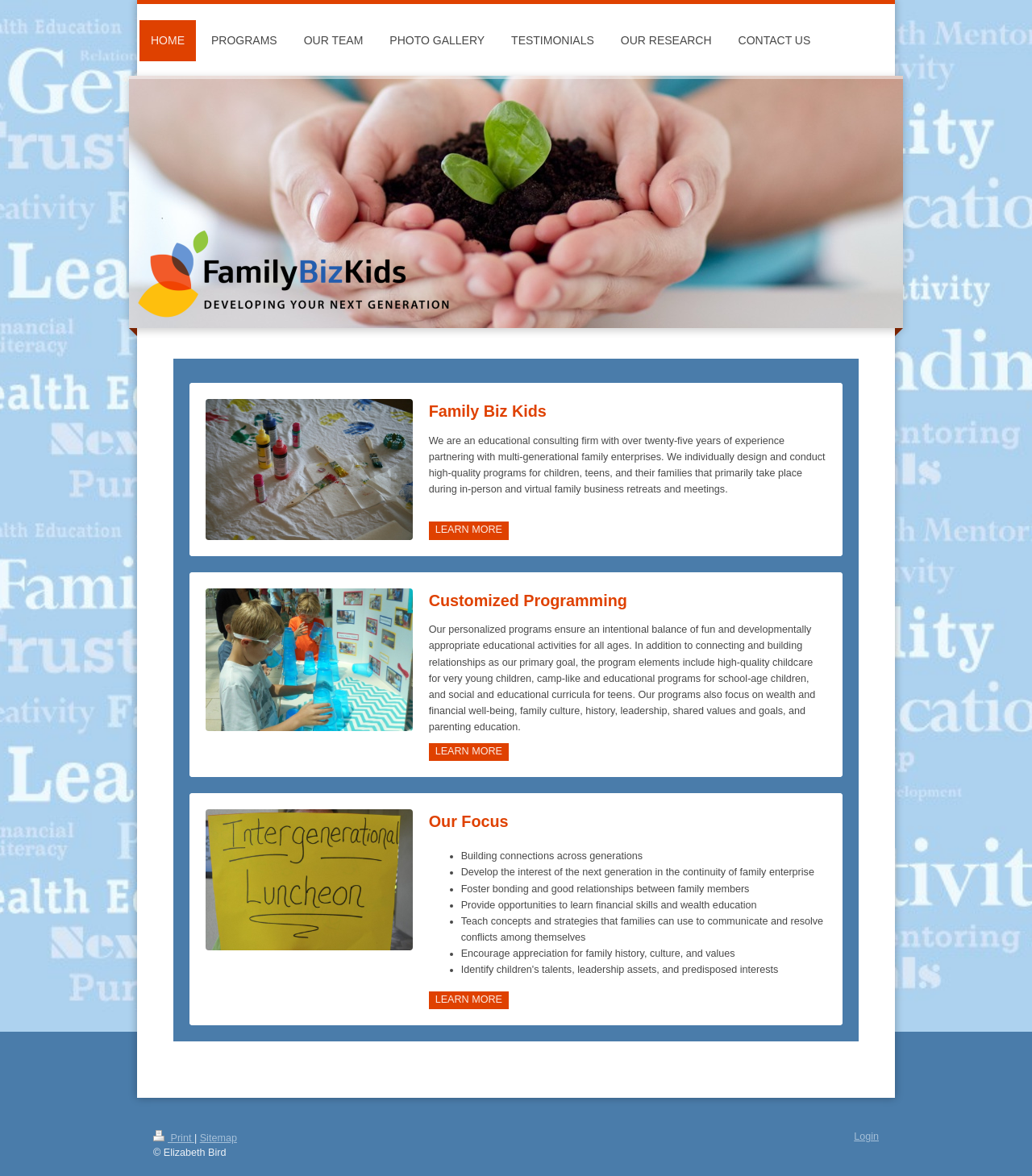Provide your answer in one word or a succinct phrase for the question: 
What is the focus of the educational consulting firm?

Family enterprise